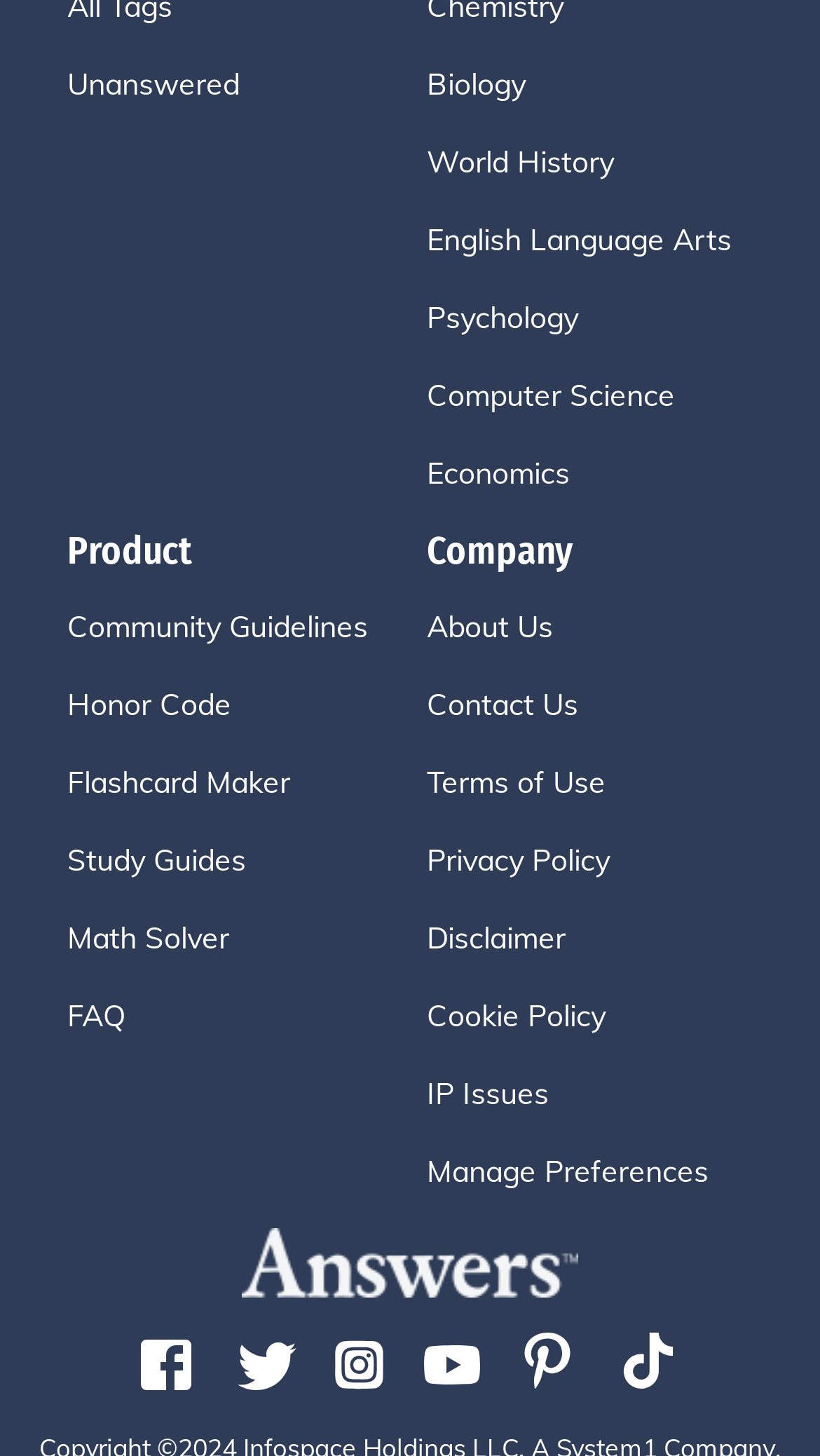Please determine the bounding box coordinates of the clickable area required to carry out the following instruction: "Open the Flashcard Maker". The coordinates must be four float numbers between 0 and 1, represented as [left, top, right, bottom].

[0.082, 0.523, 0.521, 0.553]